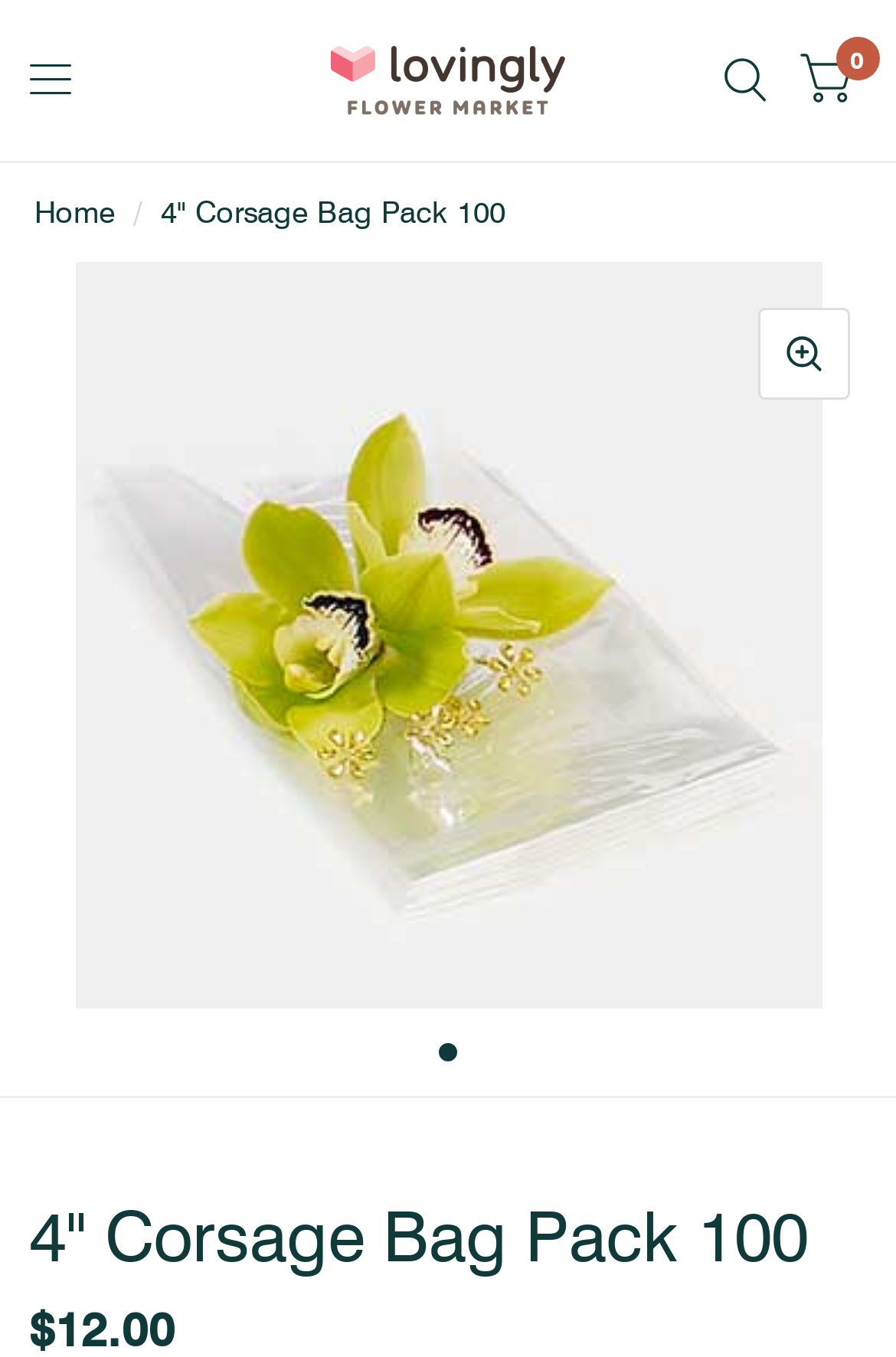Provide a brief response using a word or short phrase to this question:
What is the name of the product?

4" Corsage Bag Pack 100